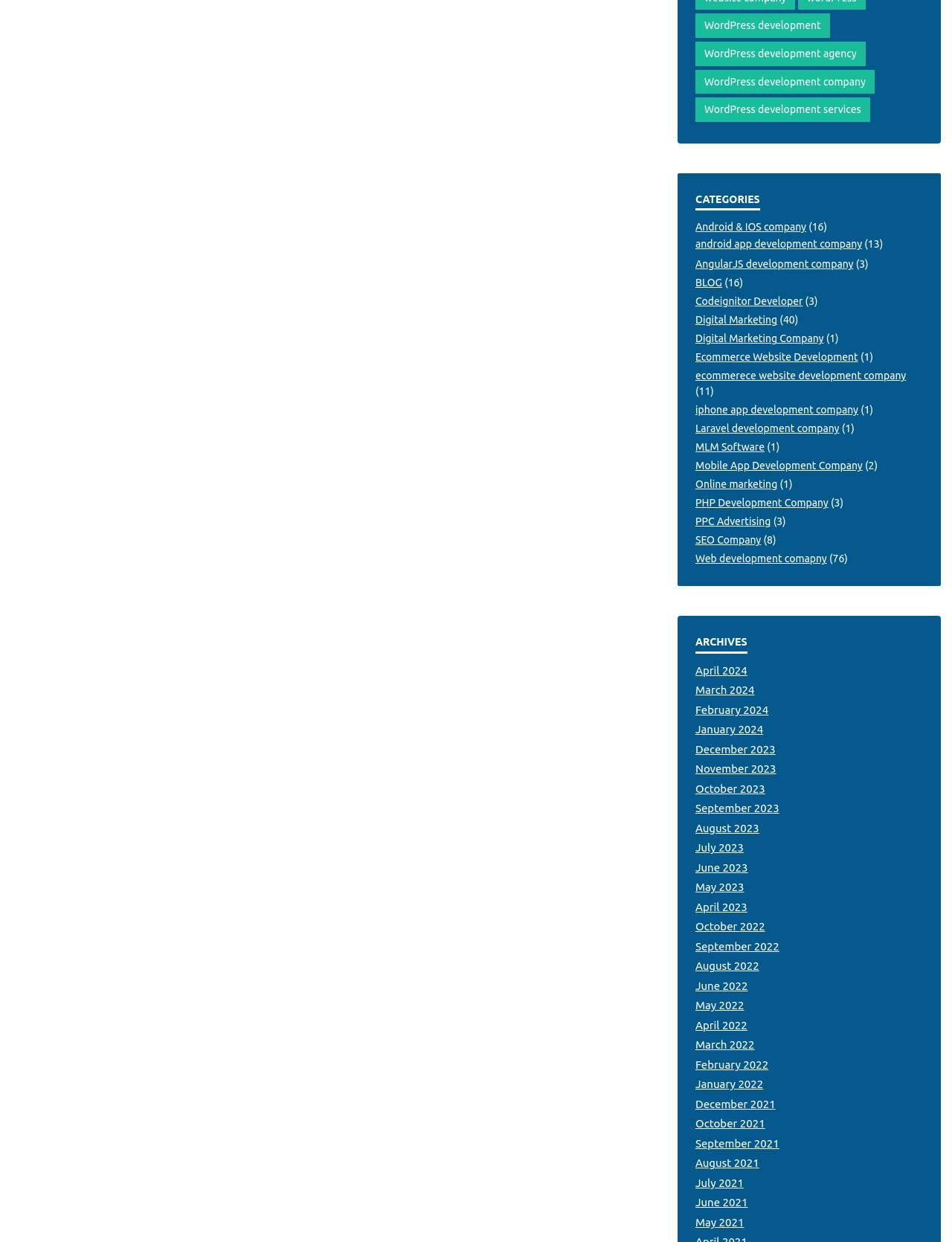Specify the bounding box coordinates (top-left x, top-left y, bottom-right x, bottom-right y) of the UI element in the screenshot that matches this description: BLOG

[0.73, 0.223, 0.759, 0.233]